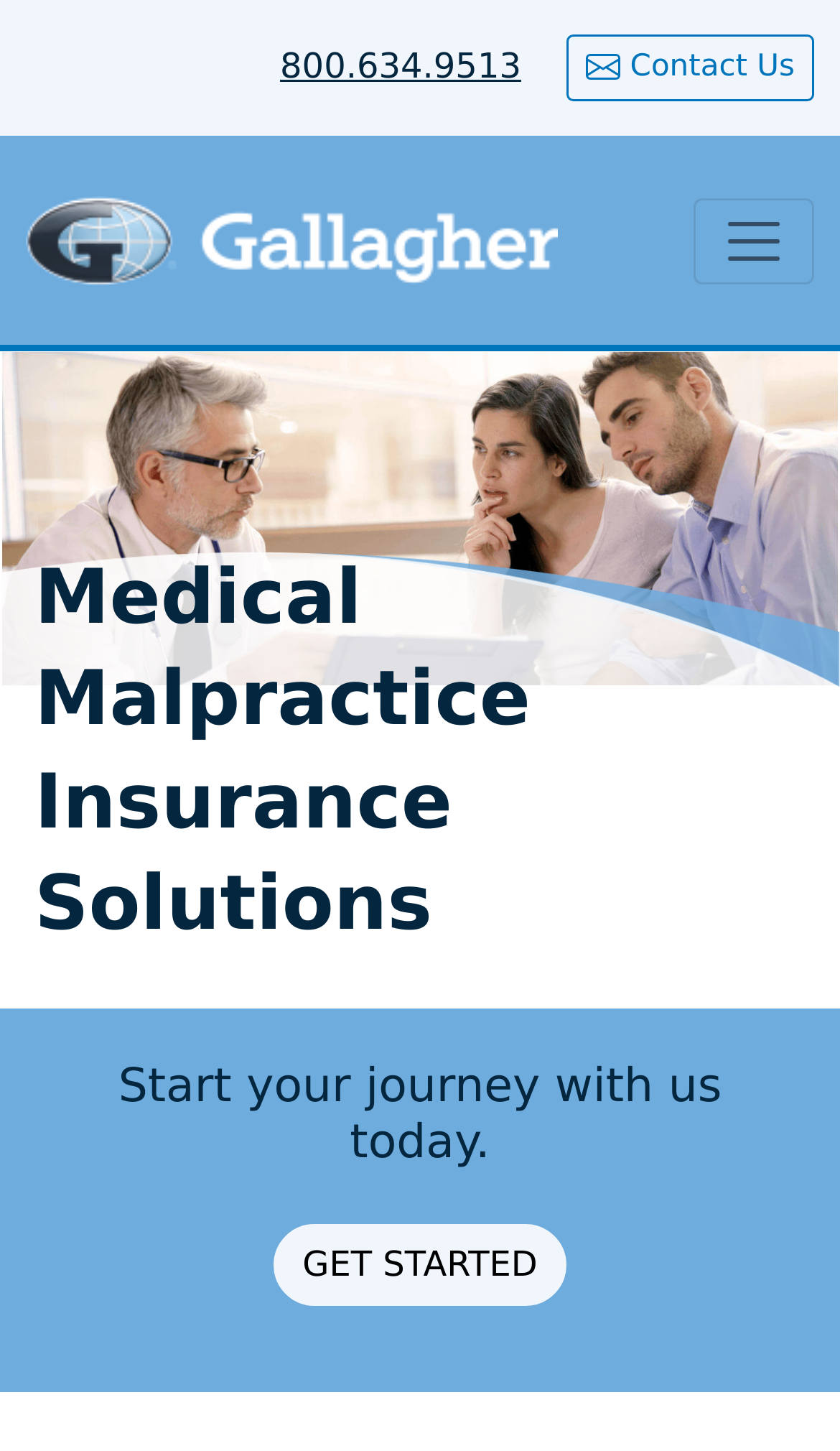Locate and provide the bounding box coordinates for the HTML element that matches this description: "aria-label="Toggle navigation"".

[0.826, 0.136, 0.969, 0.195]